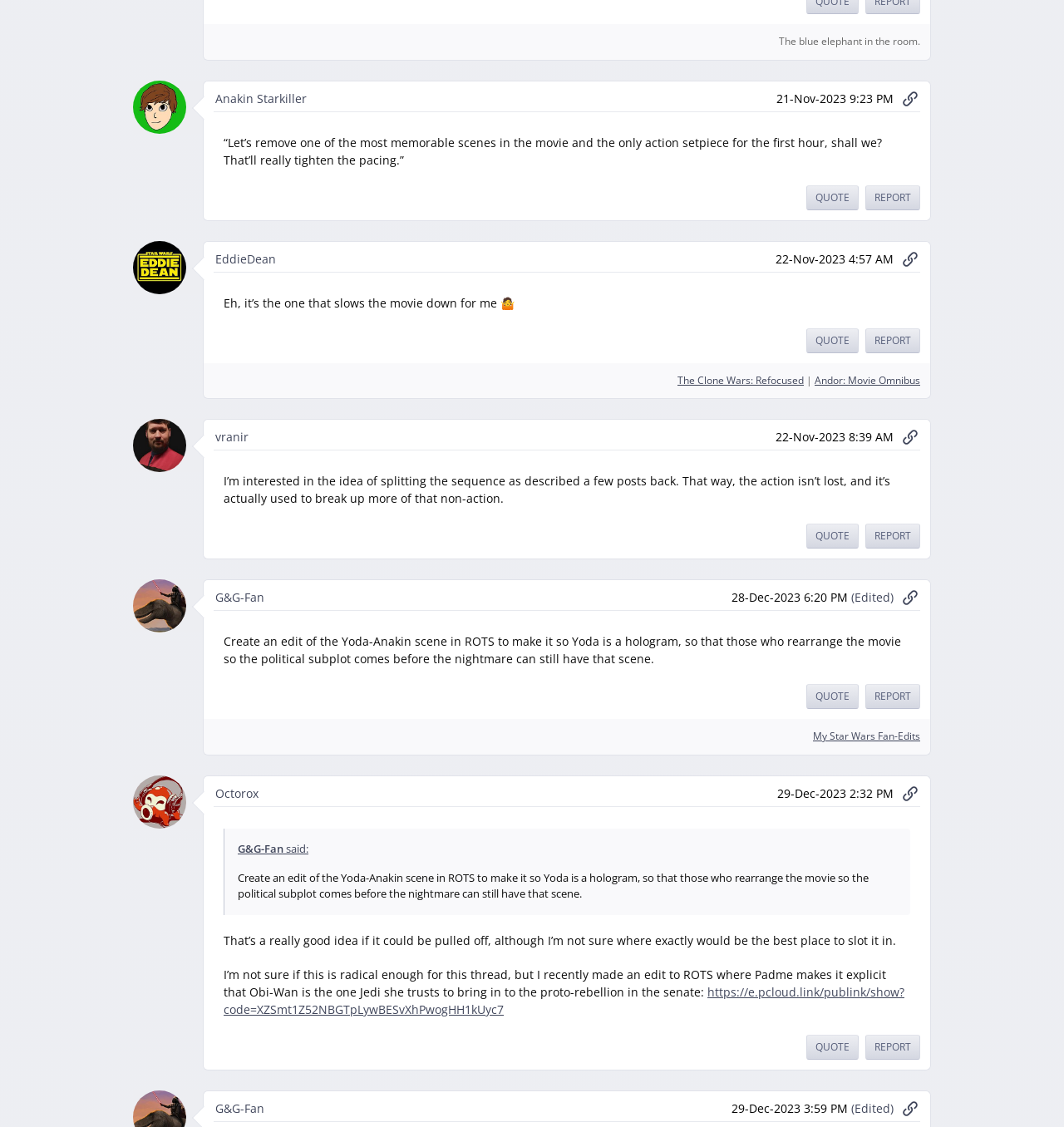Answer the question using only one word or a concise phrase: What is the text of the first article's header?

The blue elephant in the room.